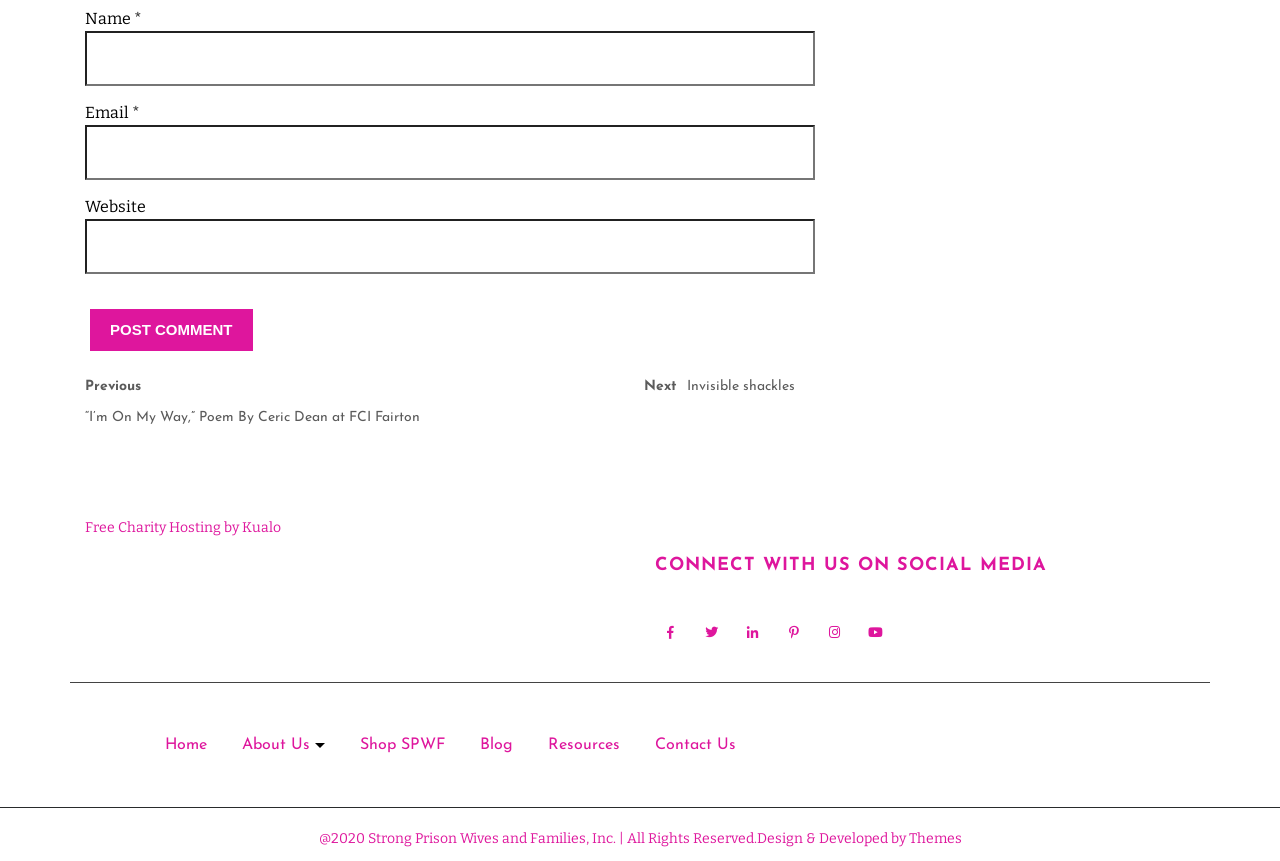What is the purpose of the form?
Based on the screenshot, provide a one-word or short-phrase response.

Leave a comment